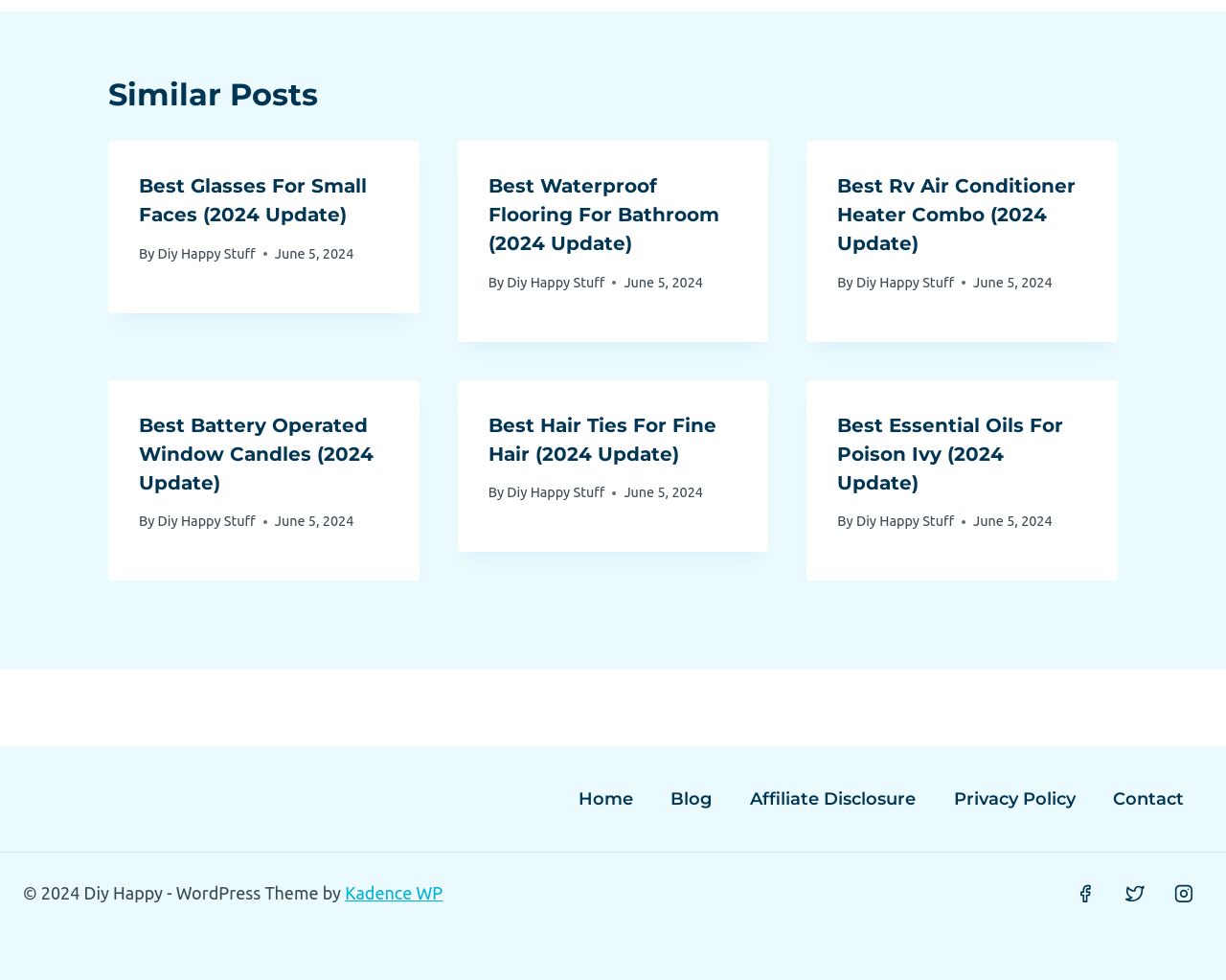Locate the bounding box coordinates of the clickable area to execute the instruction: "Click on 'Diy Happy Stuff'". Provide the coordinates as four float numbers between 0 and 1, represented as [left, top, right, bottom].

[0.129, 0.298, 0.208, 0.313]